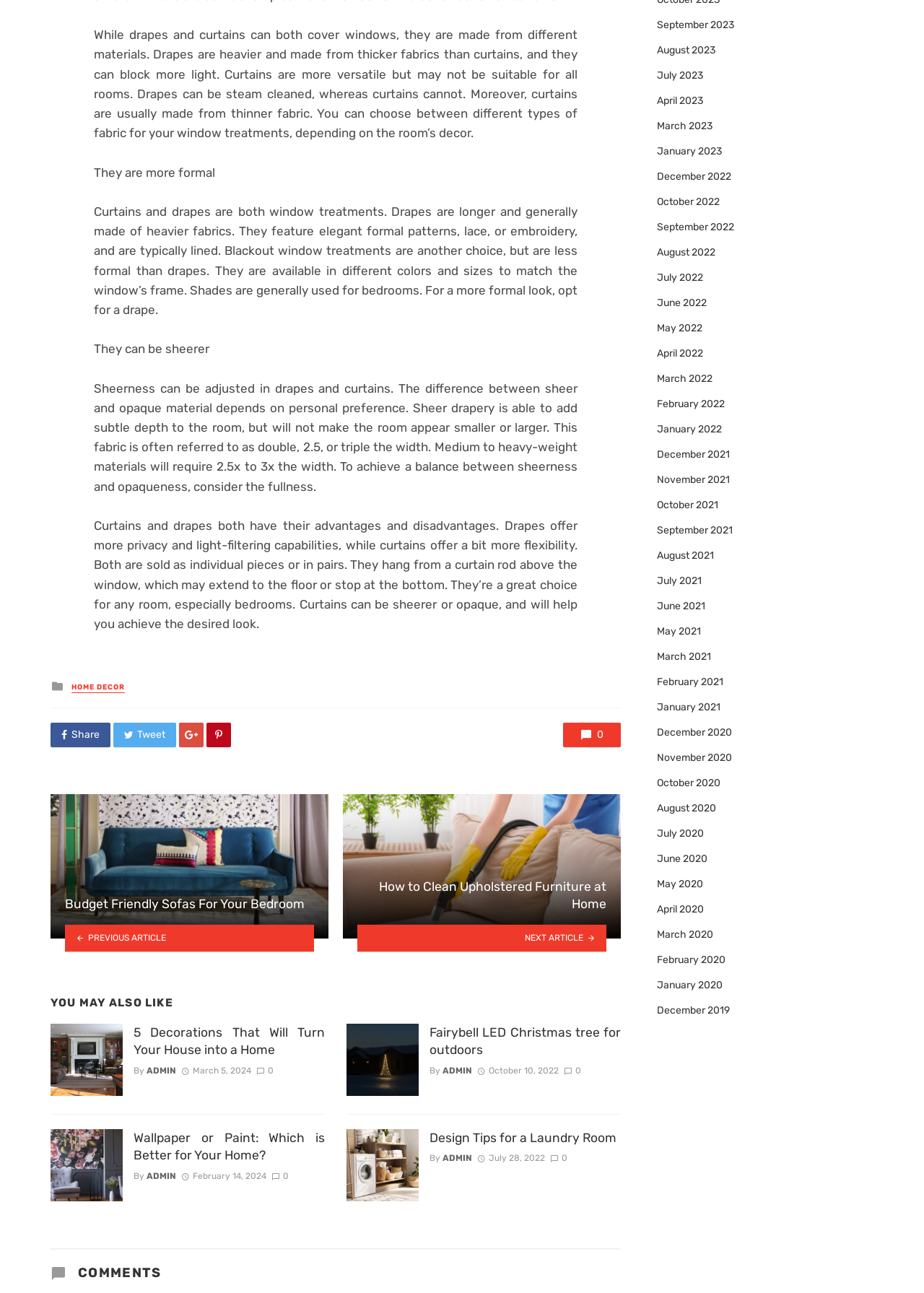Specify the bounding box coordinates for the region that must be clicked to perform the given instruction: "View the previous article".

[0.055, 0.715, 0.355, 0.736]